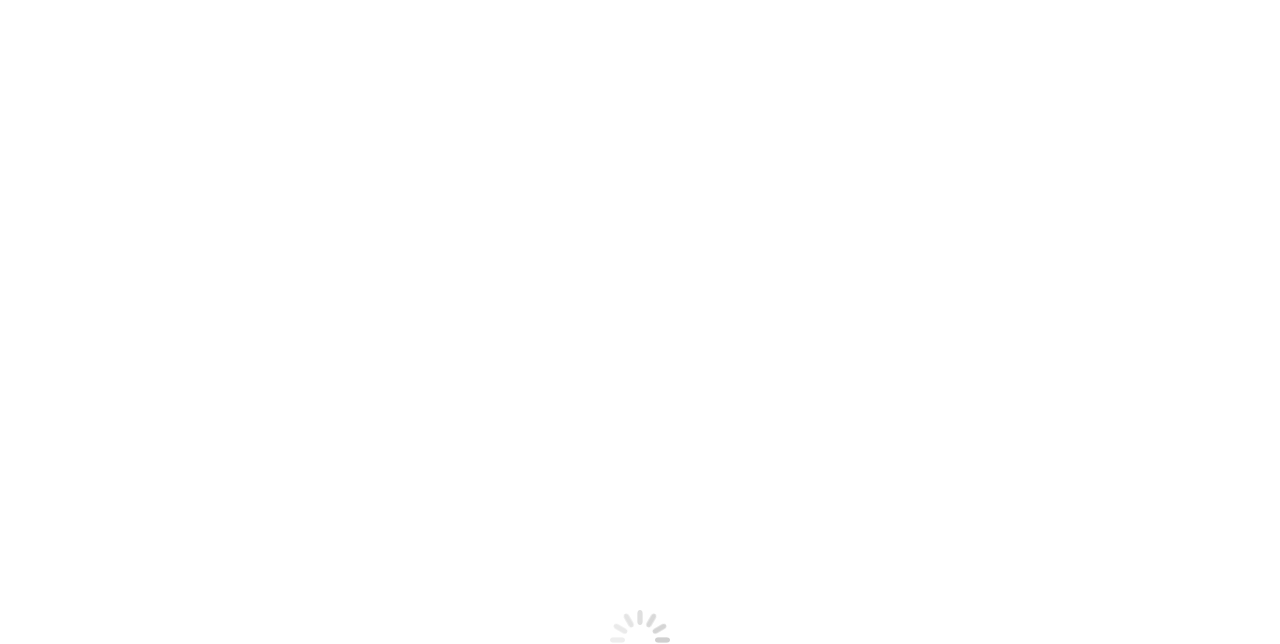What is the age requirement for the officiant?
Kindly offer a comprehensive and detailed response to the question.

The officiant must be at least 18 years old and have the power to perform a relationship in that jurisdiction, and they cannot become a close essential or better than third cousins for the couple.